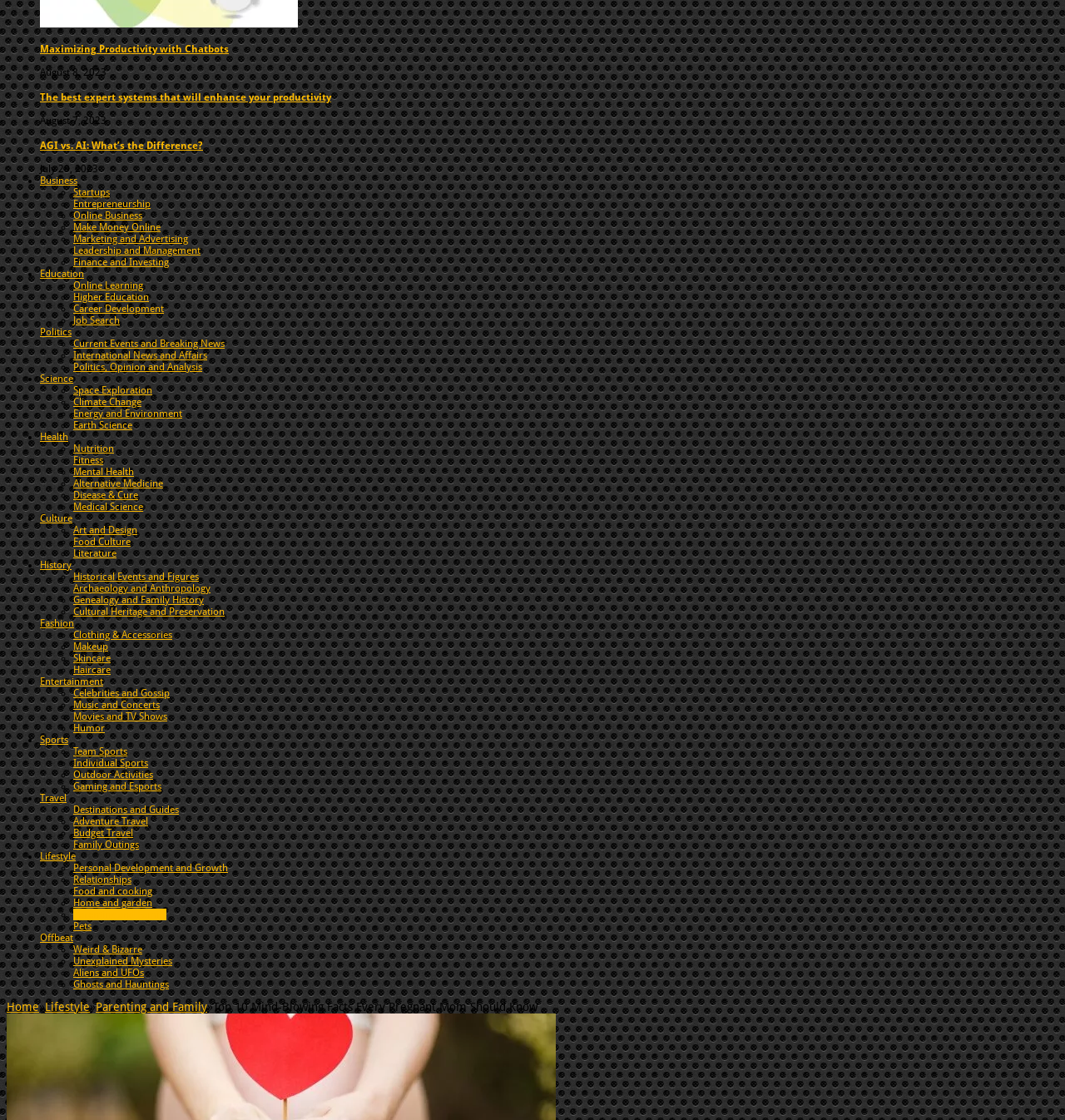Answer the question in a single word or phrase:
What is the subcategory of 'Education'?

Online Learning, Higher Education, Career Development, Job Search